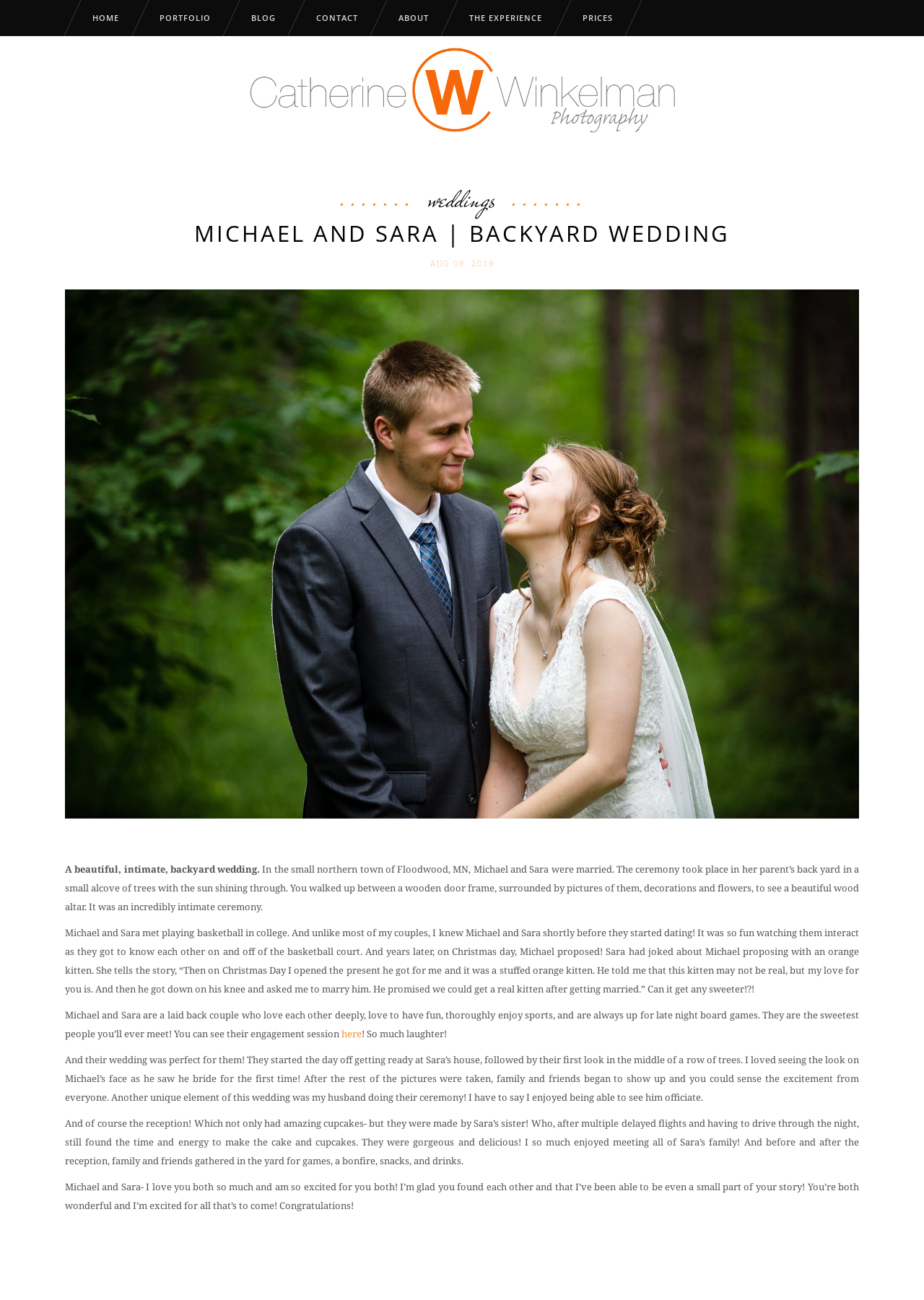Use the information in the screenshot to answer the question comprehensively: What is the name of the person who officiated the ceremony?

The name of the person who officiated the ceremony can be determined by reading the text, which mentions 'Another unique element of this wedding was my husband doing their ceremony!' This suggests that the author's husband was the one who officiated the ceremony.